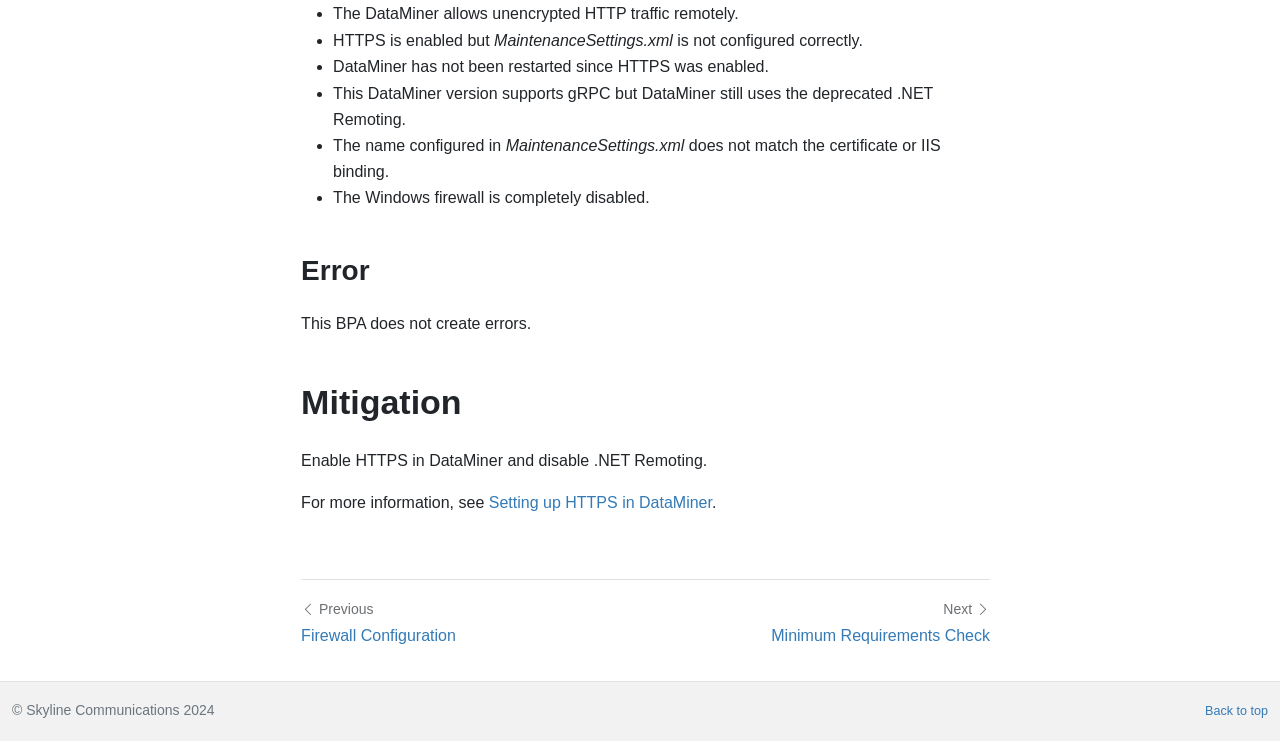Locate the bounding box coordinates of the area you need to click to fulfill this instruction: 'Check 'Error Anchor''. The coordinates must be in the form of four float numbers ranging from 0 to 1: [left, top, right, bottom].

[0.235, 0.332, 0.773, 0.4]